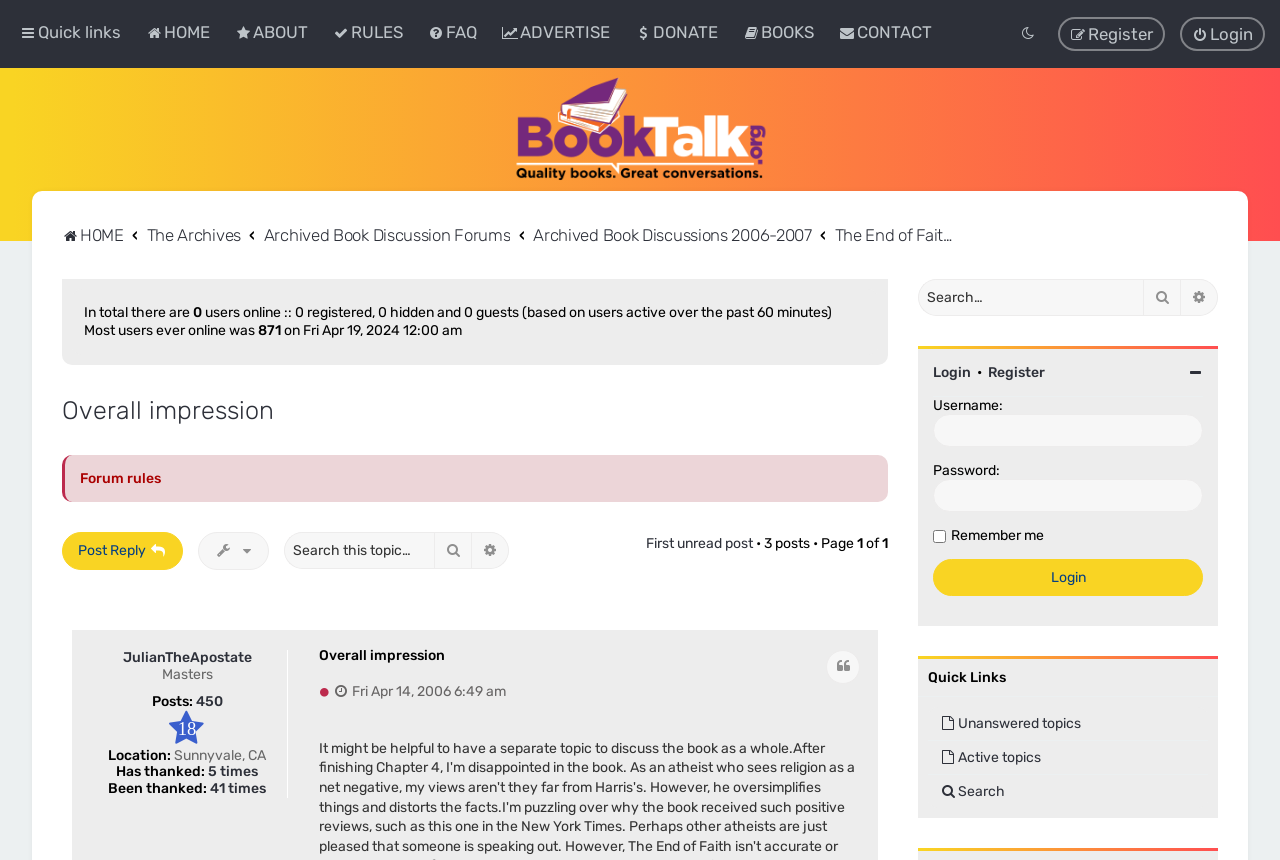Predict the bounding box coordinates of the area that should be clicked to accomplish the following instruction: "Click on the 'Post Reply' link". The bounding box coordinates should consist of four float numbers between 0 and 1, i.e., [left, top, right, bottom].

[0.048, 0.619, 0.143, 0.663]